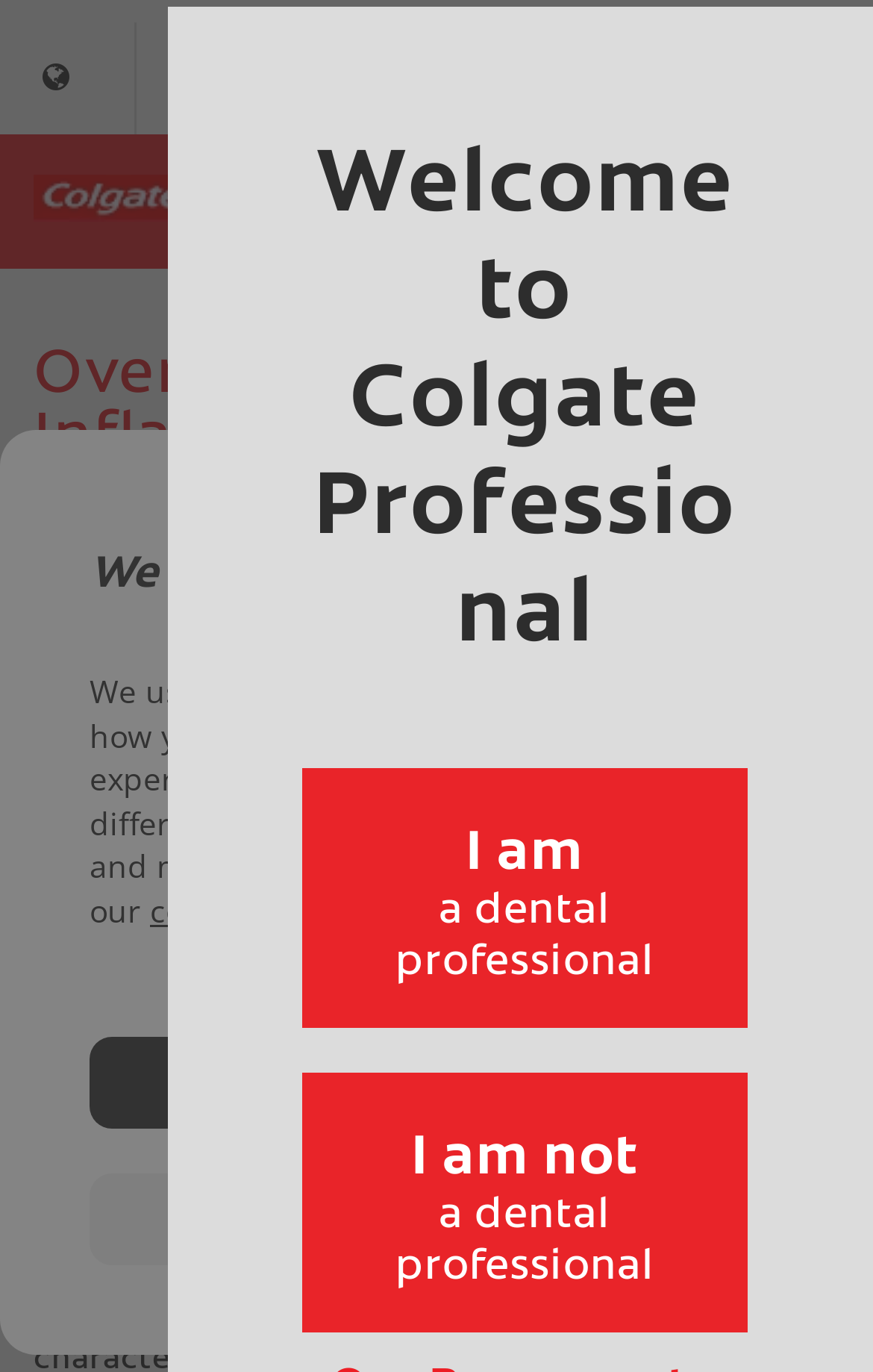Please identify the bounding box coordinates of the area that needs to be clicked to fulfill the following instruction: "Go to Home page."

[0.038, 0.136, 0.545, 0.168]